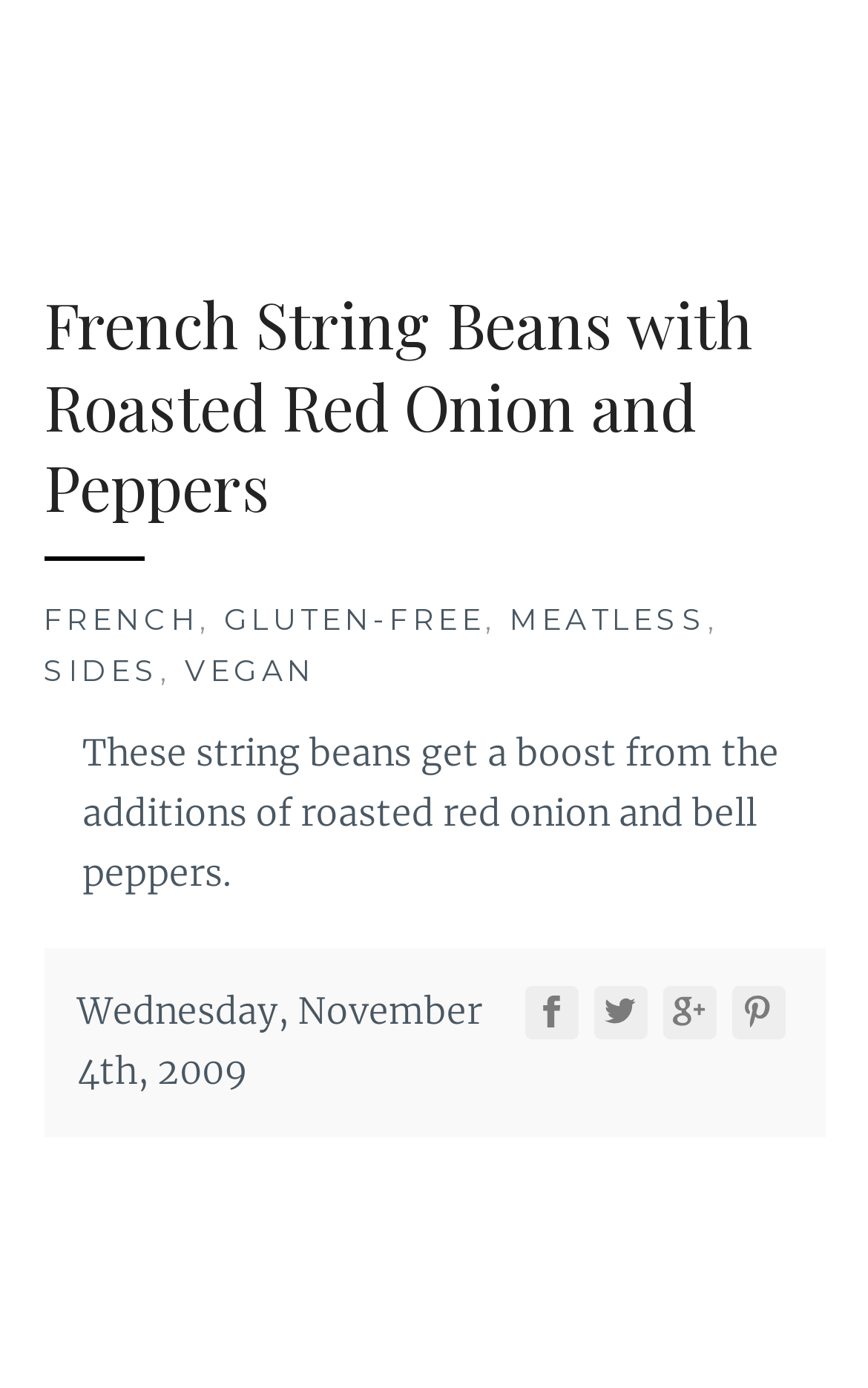Identify the bounding box coordinates of the specific part of the webpage to click to complete this instruction: "Check the date of the recipe posting".

[0.088, 0.712, 0.555, 0.788]